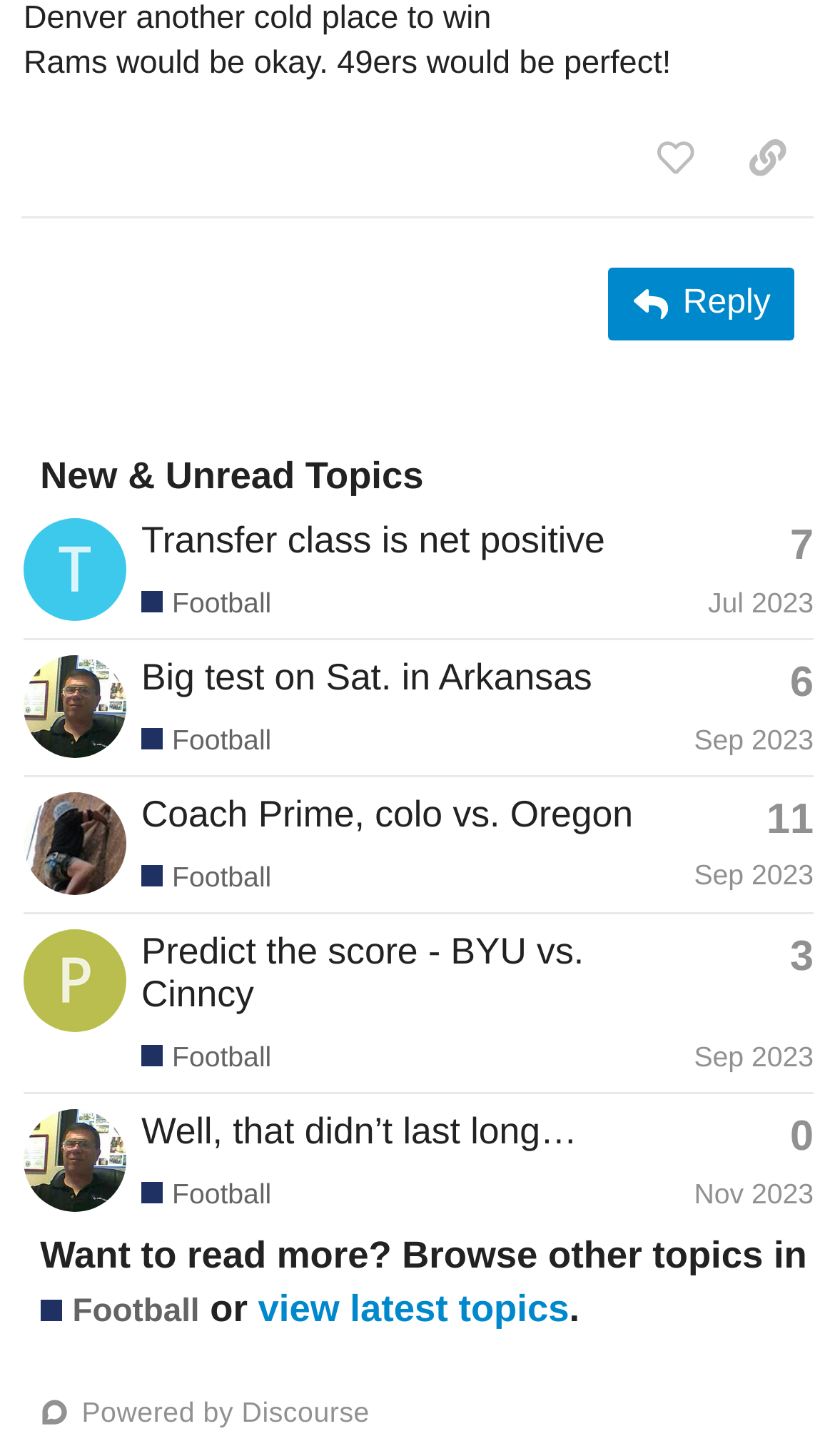Please specify the bounding box coordinates of the element that should be clicked to execute the given instruction: 'Like a post'. Ensure the coordinates are four float numbers between 0 and 1, expressed as [left, top, right, bottom].

[0.753, 0.081, 0.864, 0.137]